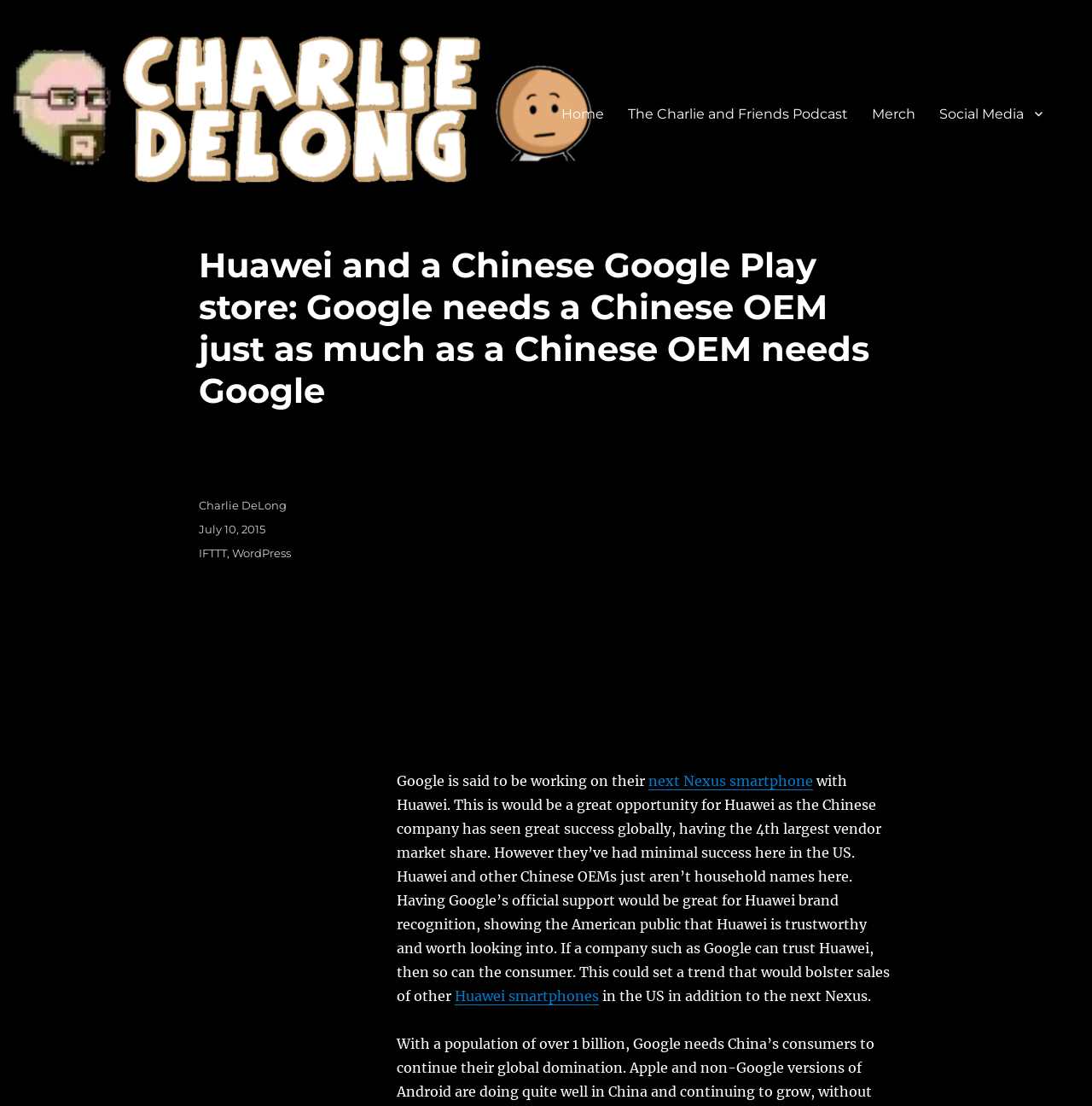Provide the bounding box coordinates of the section that needs to be clicked to accomplish the following instruction: "Visit the Merch page."

[0.787, 0.086, 0.849, 0.119]